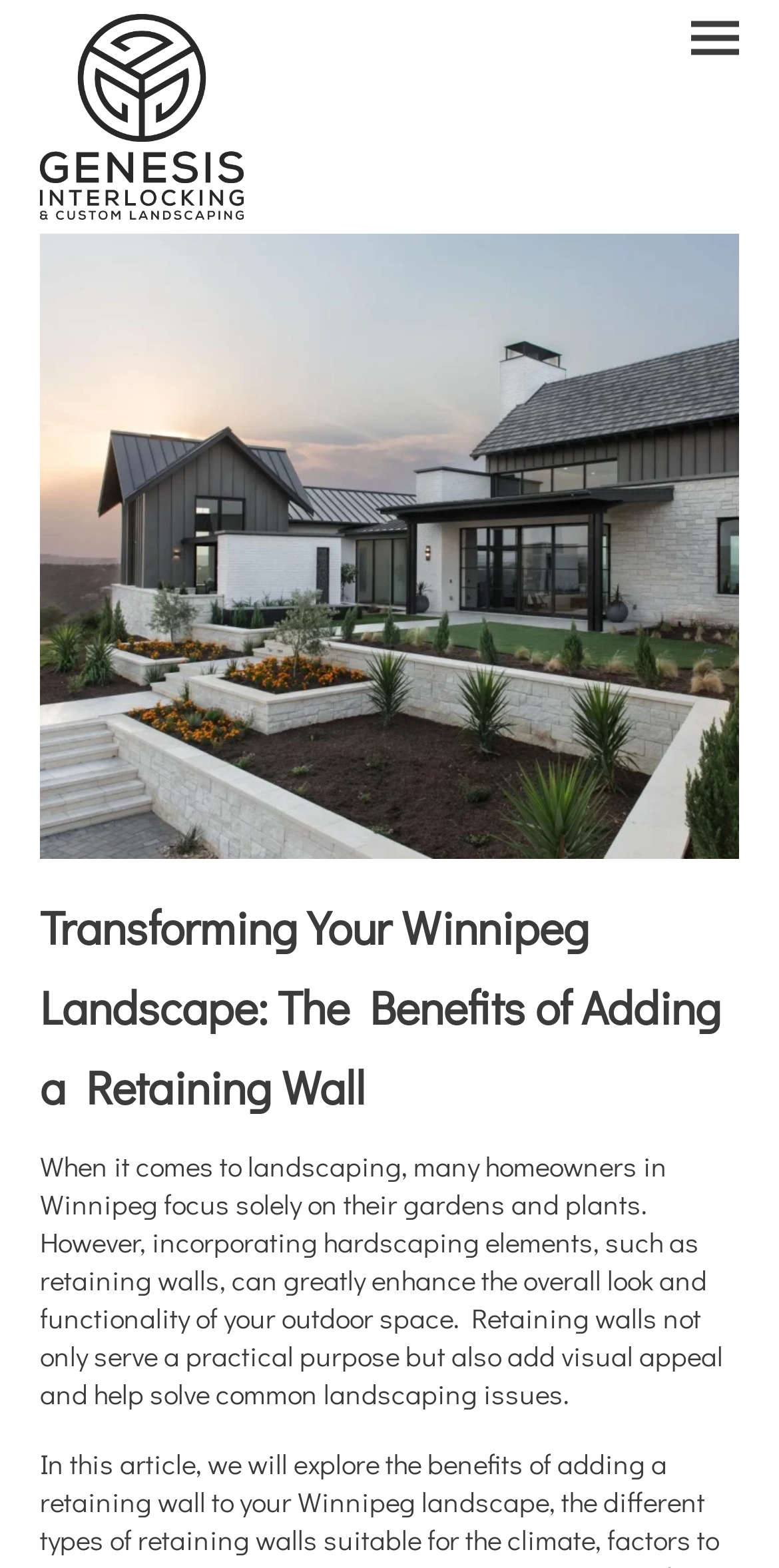Use a single word or phrase to answer the question: 
What is the purpose of retaining walls?

Practical and visual